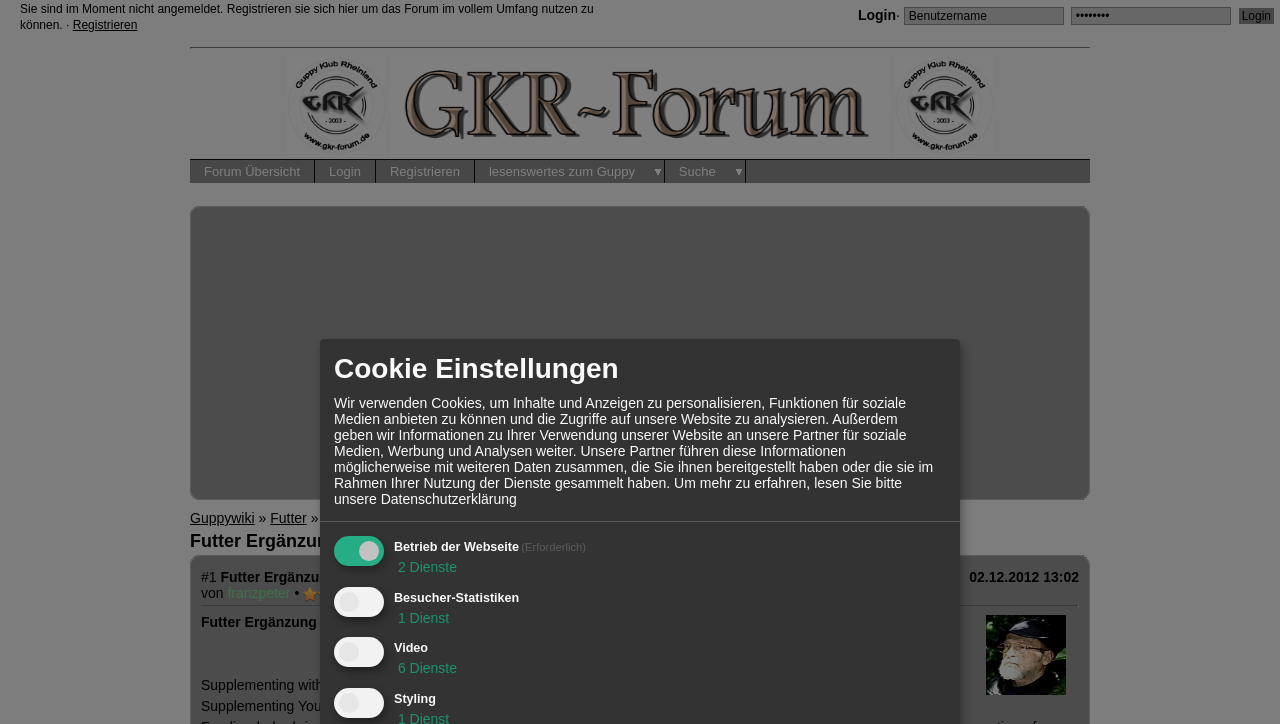Bounding box coordinates are specified in the format (top-left x, top-left y, bottom-right x, bottom-right y). All values are floating point numbers bounded between 0 and 1. Please provide the bounding box coordinate of the region this sentence describes: 6 Dienste

[0.308, 0.912, 0.357, 0.934]